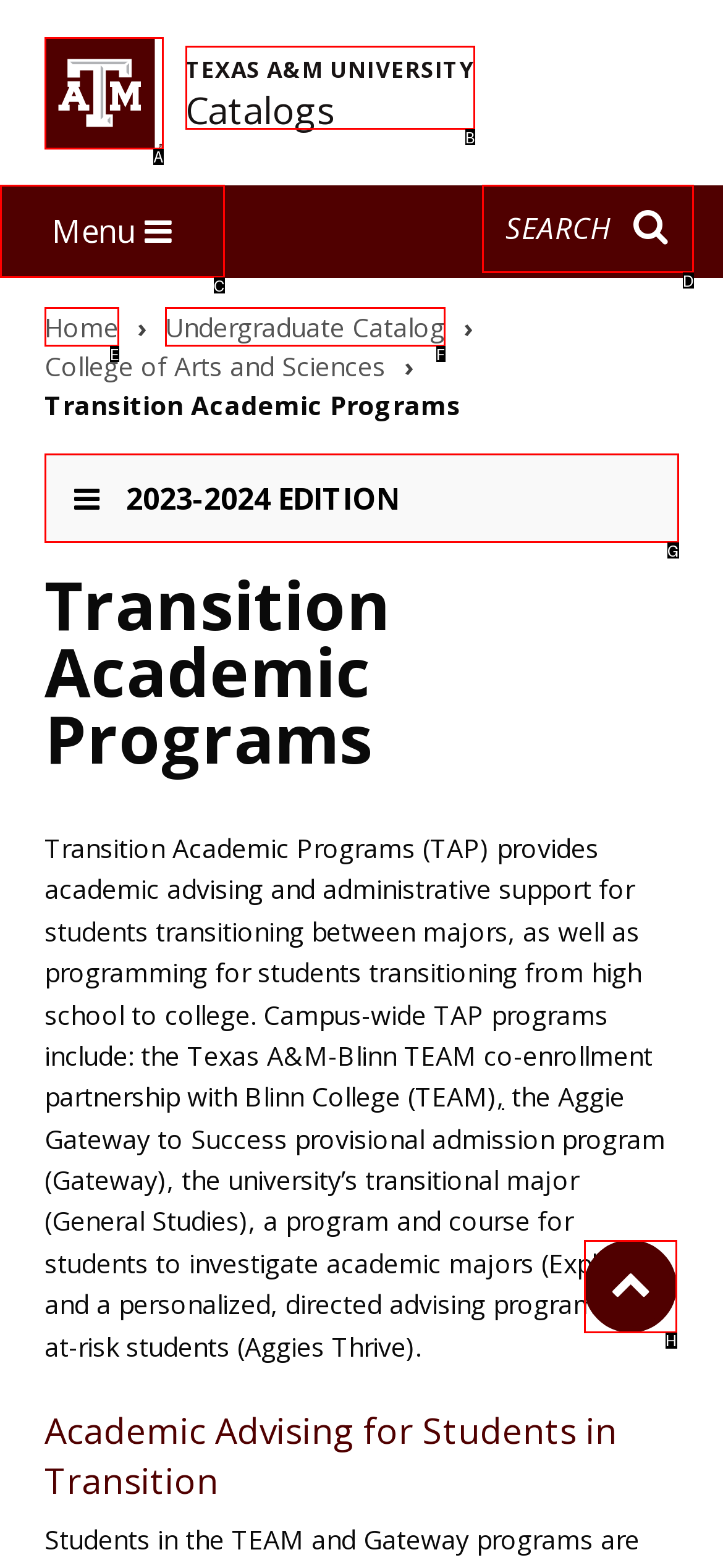Select the letter of the UI element that matches this task: view May 2023
Provide the answer as the letter of the correct choice.

None